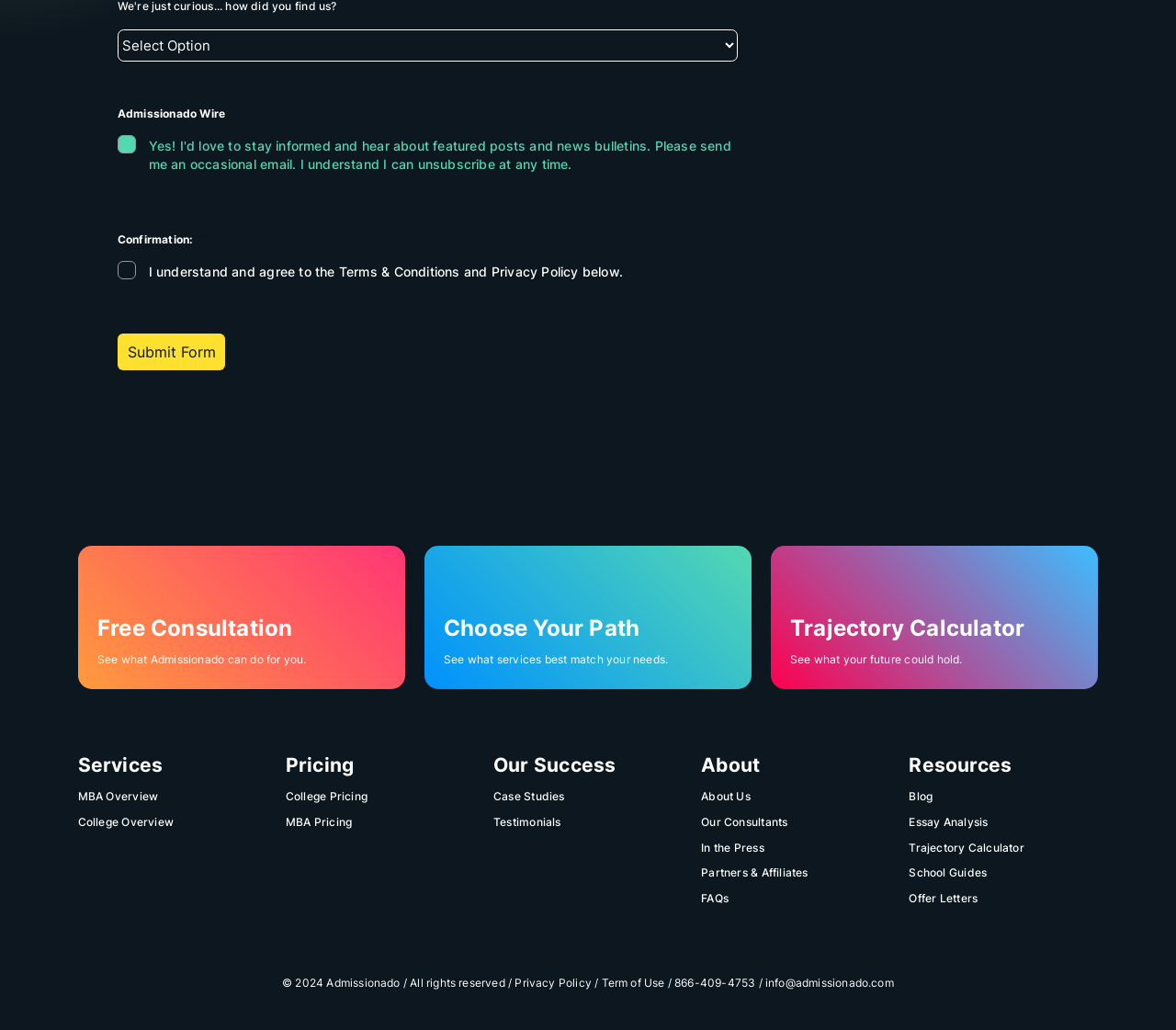Give a one-word or short-phrase answer to the following question: 
How many links are there under the 'About' heading?

3